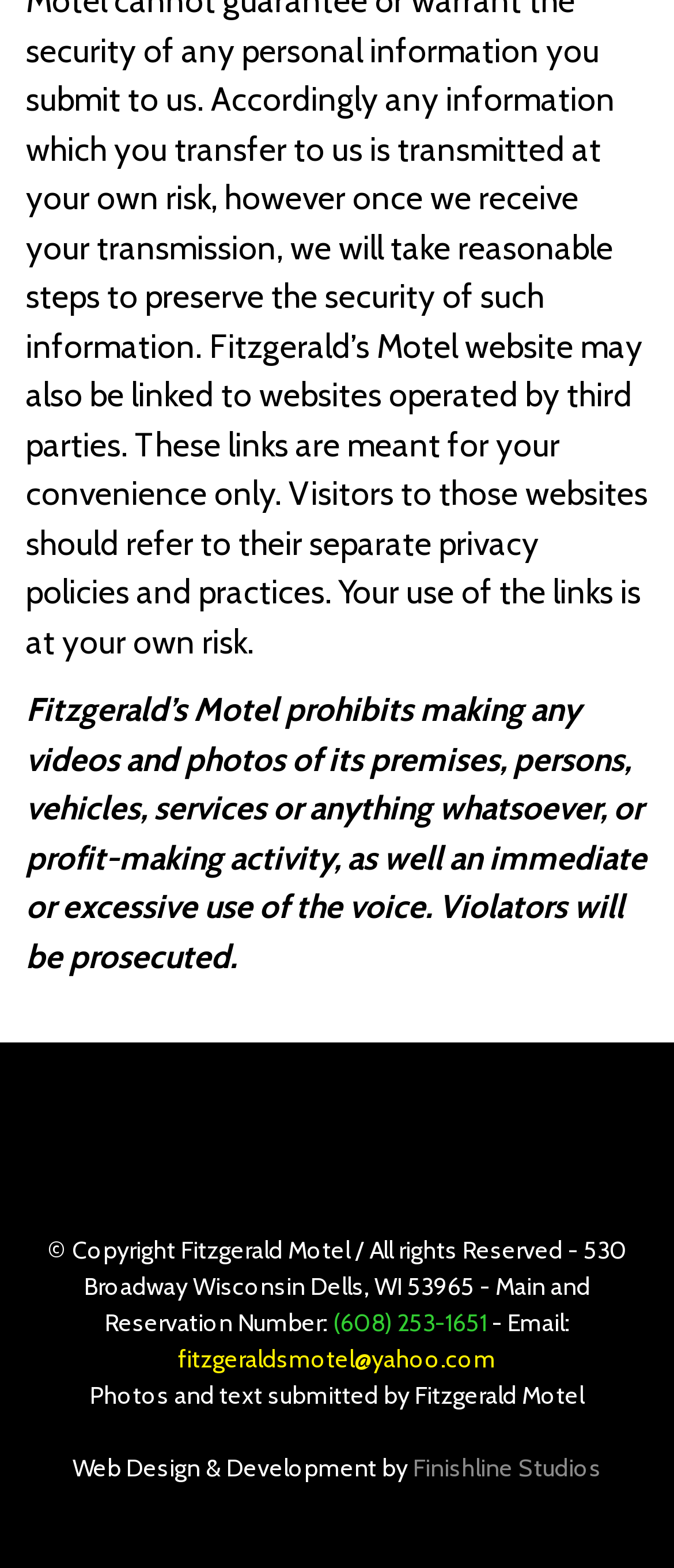Respond to the following query with just one word or a short phrase: 
What is the email address for Fitzgerald Motel?

fitzgeraldsmotel@yahoo.com